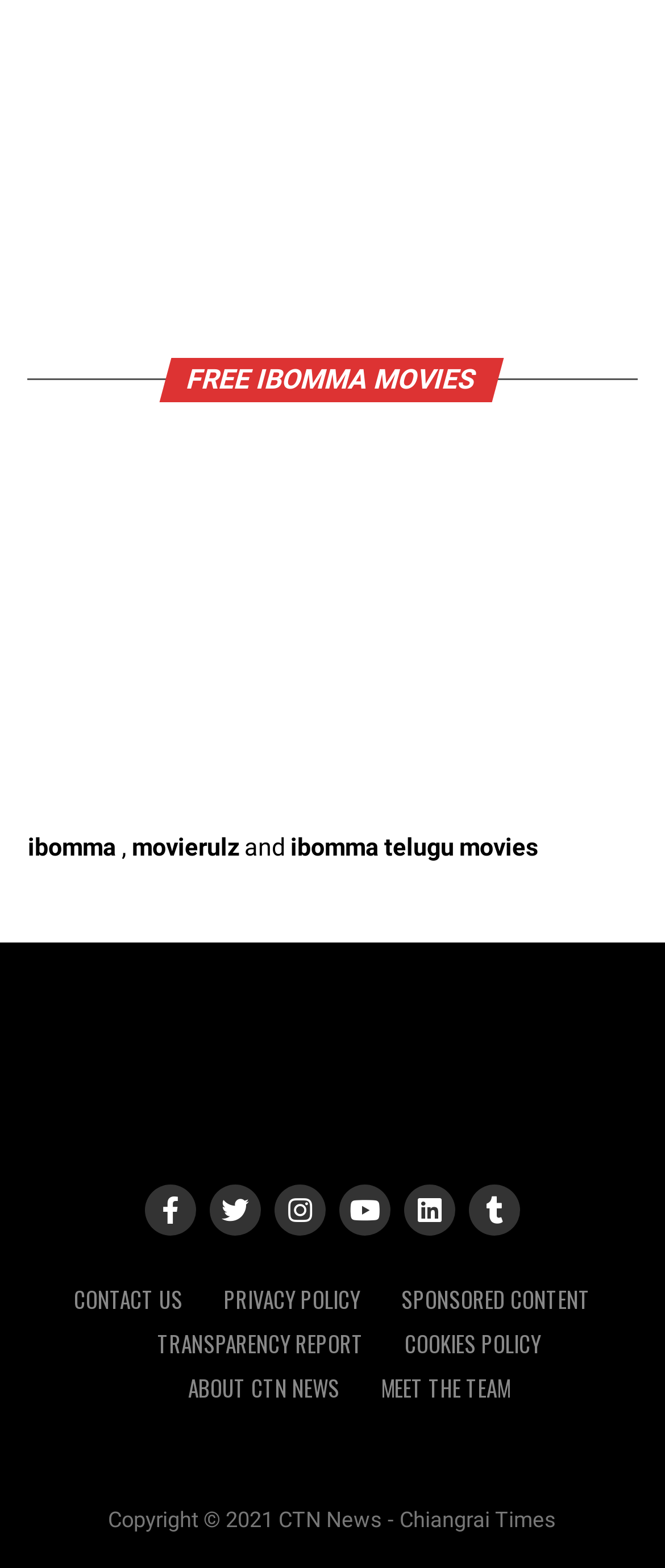Use a single word or phrase to answer this question: 
How many links are there at the bottom of the webpage?

7